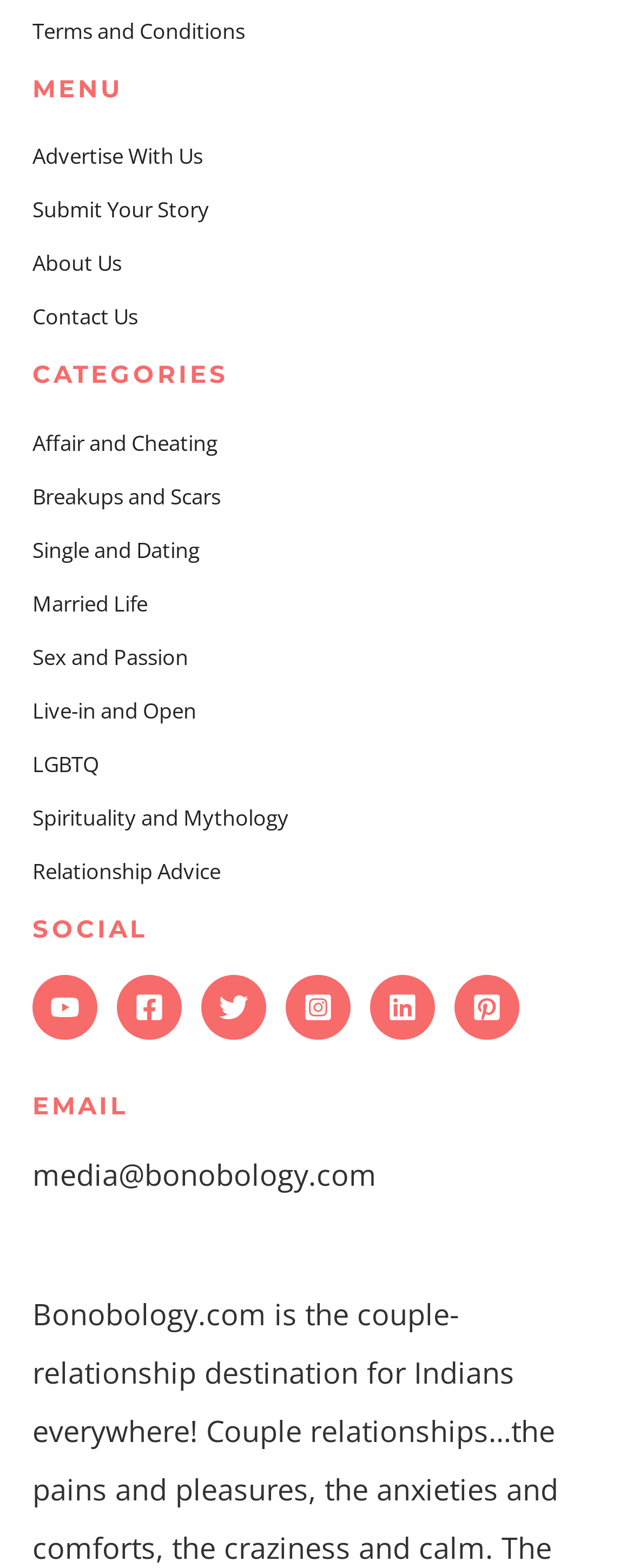How many footer widgets are there?
Provide a concise answer using a single word or phrase based on the image.

3